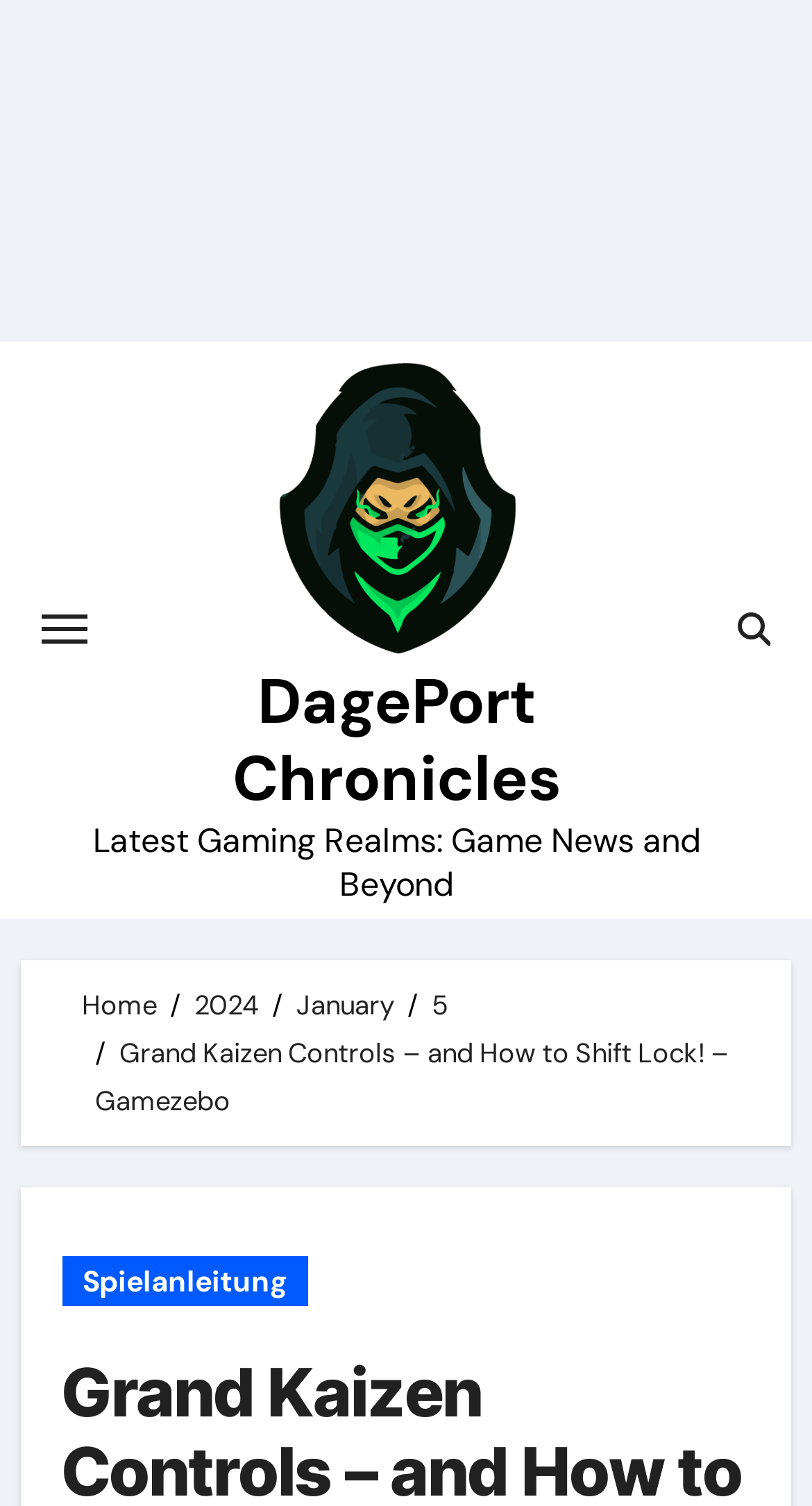What is the current month mentioned?
Could you answer the question in a detailed manner, providing as much information as possible?

I examined the breadcrumb links and found the link element with the text 'January', which indicates that the current month mentioned is January.